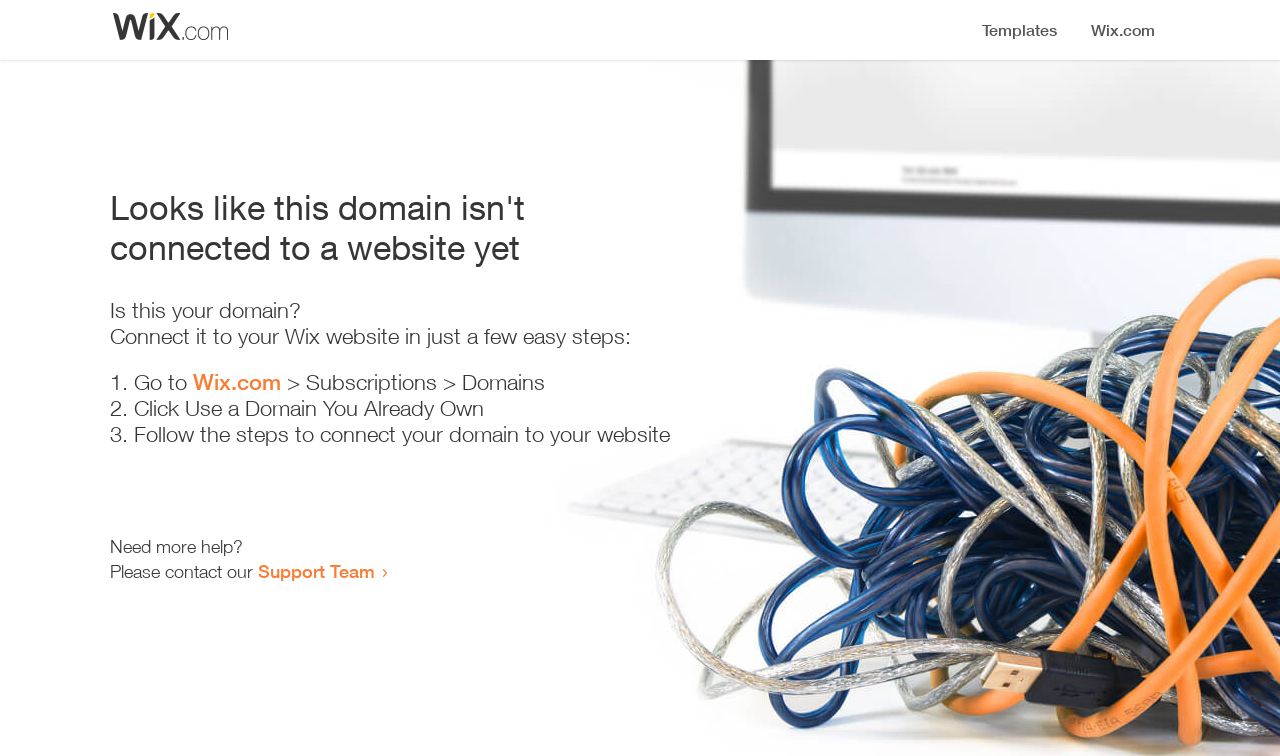How many steps are required to connect the domain?
Carefully analyze the image and provide a thorough answer to the question.

The webpage provides a list of instructions to connect the domain, which consists of three steps: going to Wix.com, clicking 'Use a Domain You Already Own', and following the steps to connect the domain to the website.